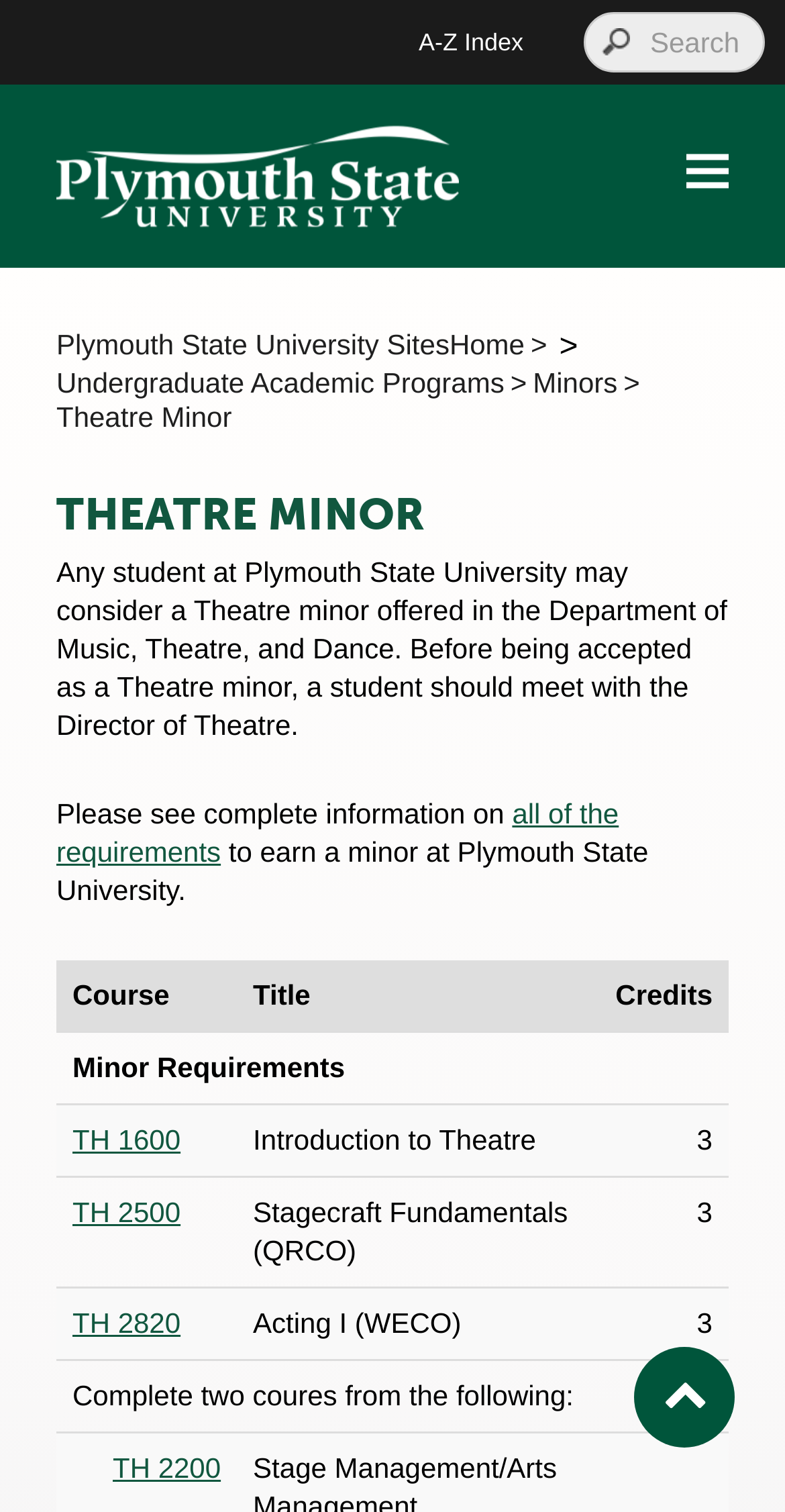Extract the bounding box coordinates of the UI element described: "parent_node: Search Plymouth.edu name="q" placeholder="Search"". Provide the coordinates in the format [left, top, right, bottom] with values ranging from 0 to 1.

[0.744, 0.008, 0.974, 0.048]